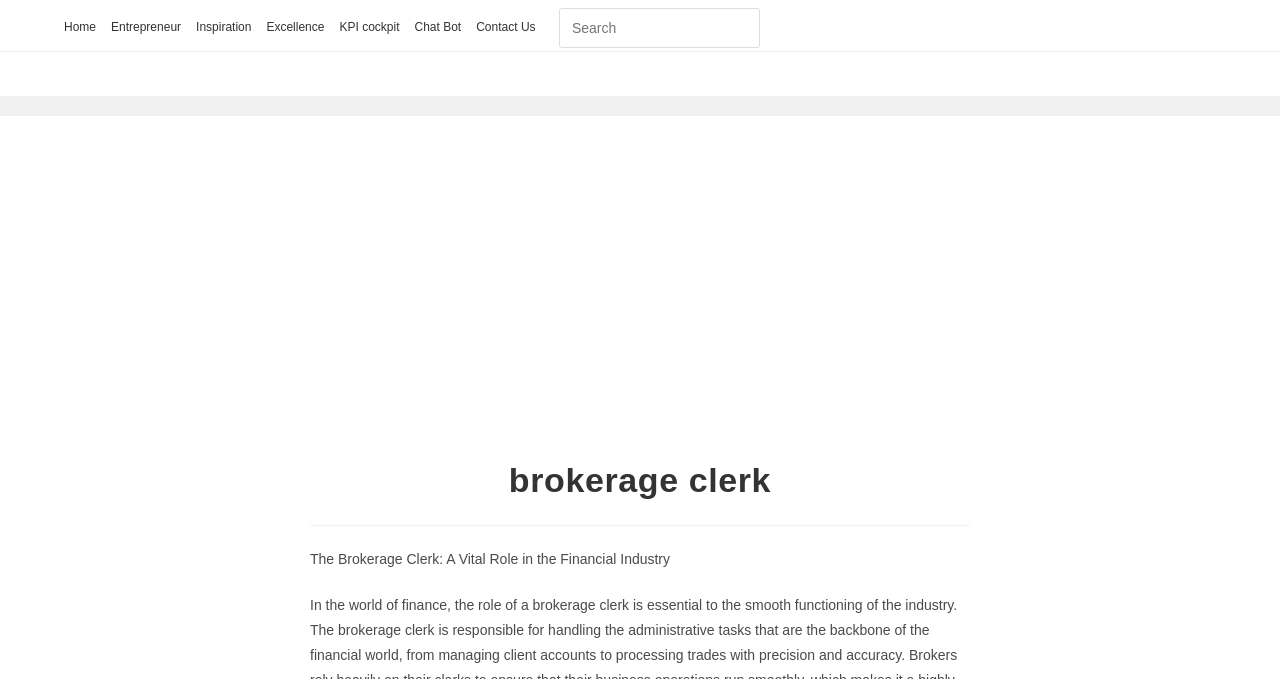Ascertain the bounding box coordinates for the UI element detailed here: "Contact Us". The coordinates should be provided as [left, top, right, bottom] with each value being a float between 0 and 1.

[0.372, 0.025, 0.418, 0.057]